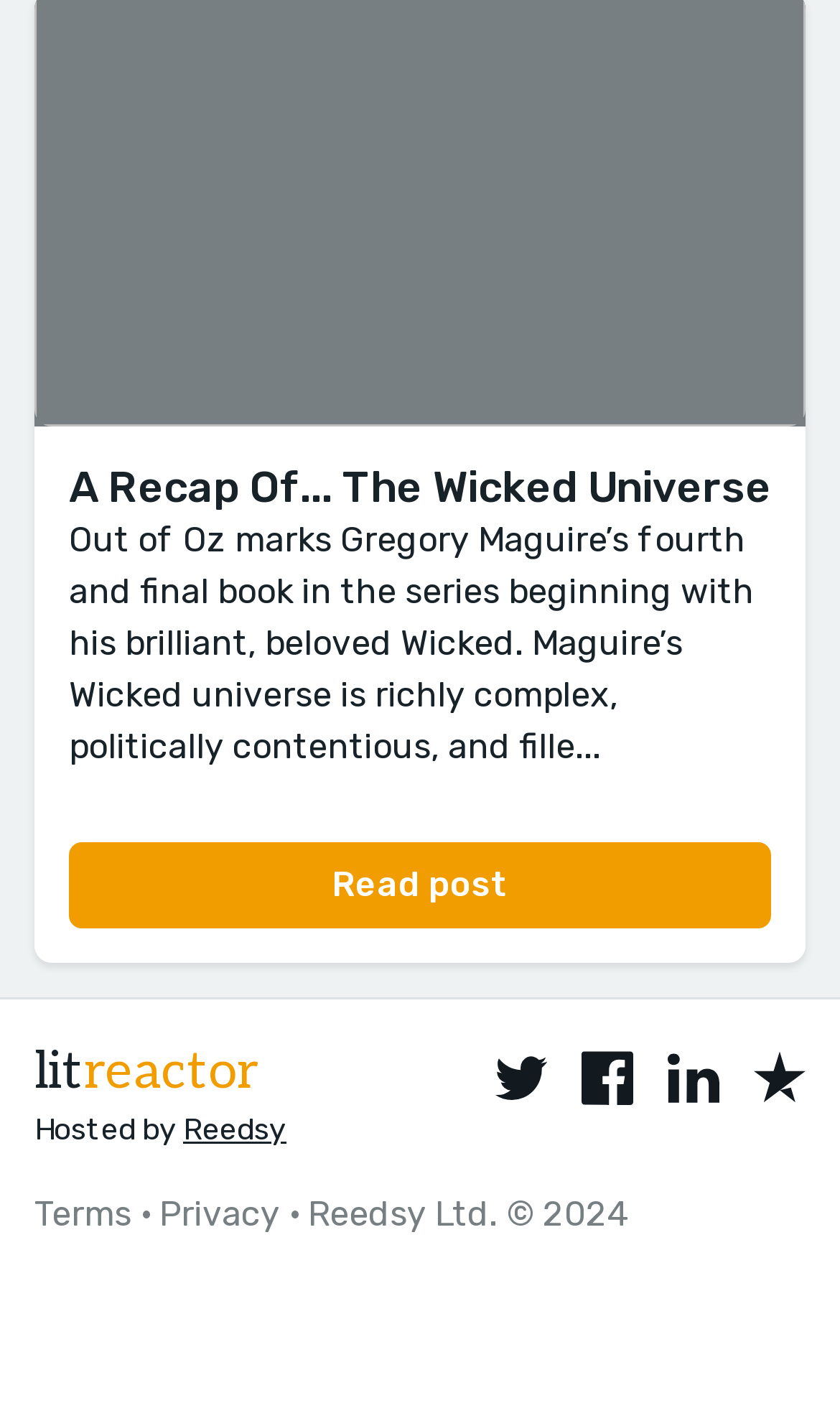Find the bounding box coordinates for the element described here: "Reedsy".

[0.218, 0.789, 0.341, 0.815]